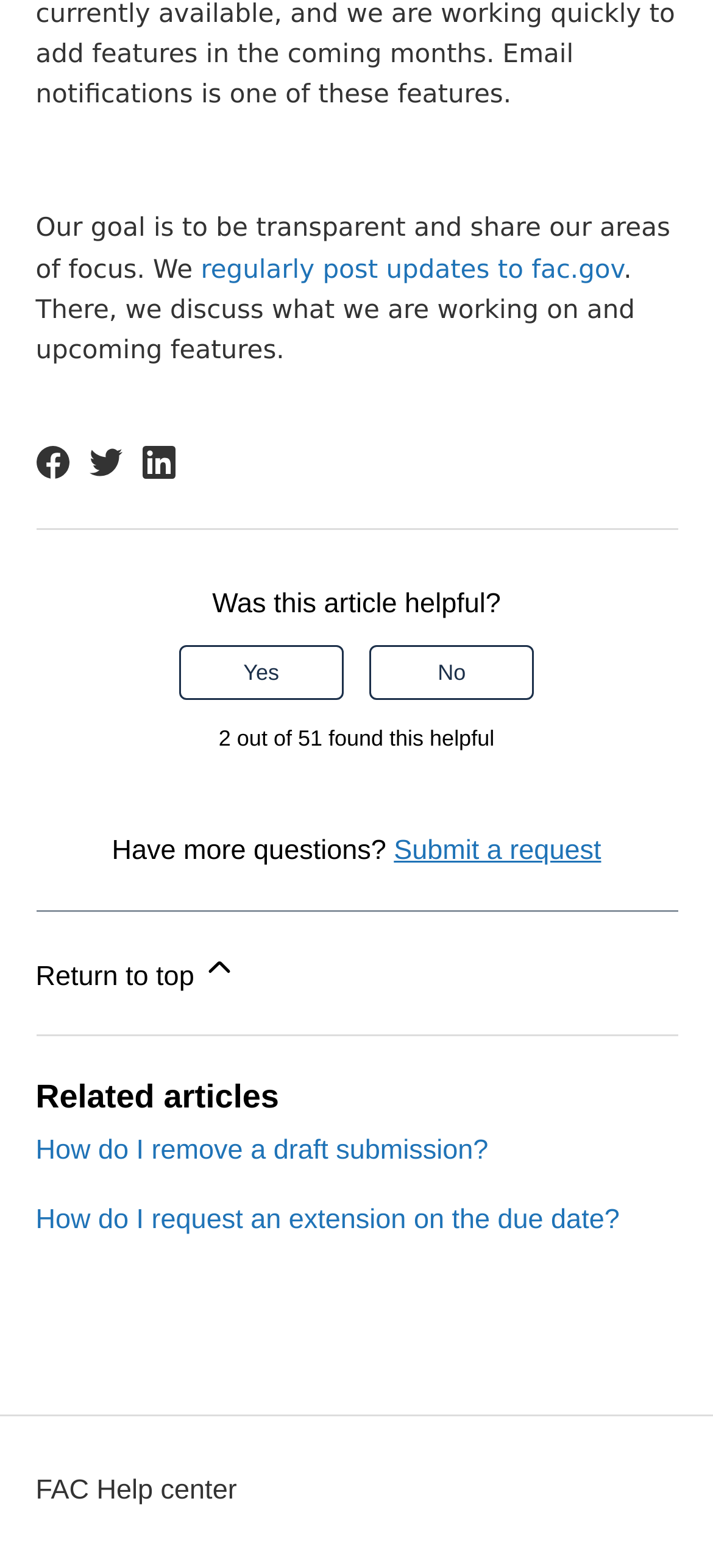What is the purpose of the FAC Help center?
Refer to the image and give a detailed response to the question.

The FAC Help center is likely a resource for users to find answers to their questions and get assistance, as it is linked at the bottom of the webpage and has a descriptive title.